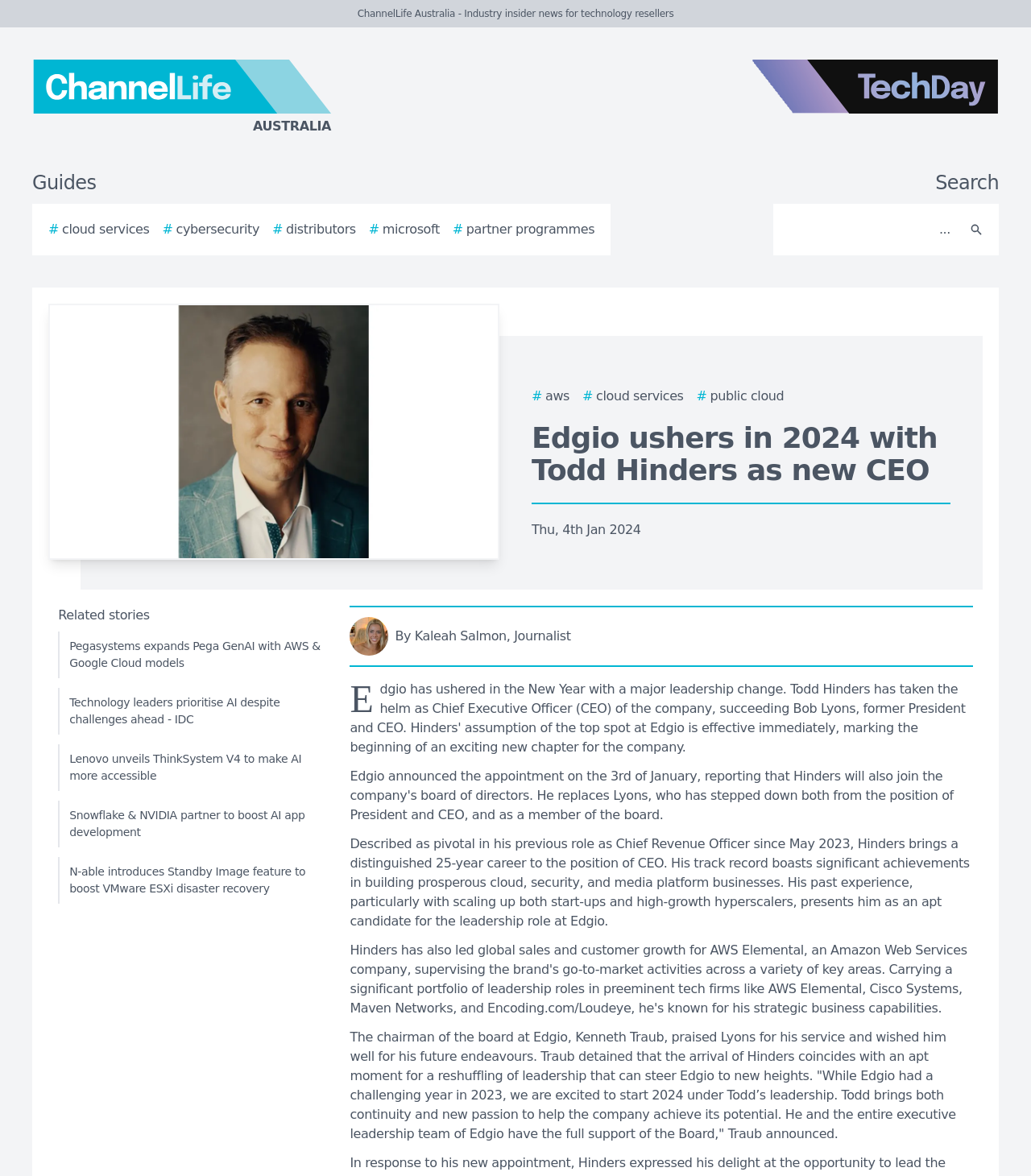Using a single word or phrase, answer the following question: 
What is the topic of the article?

Leadership change at Edgio